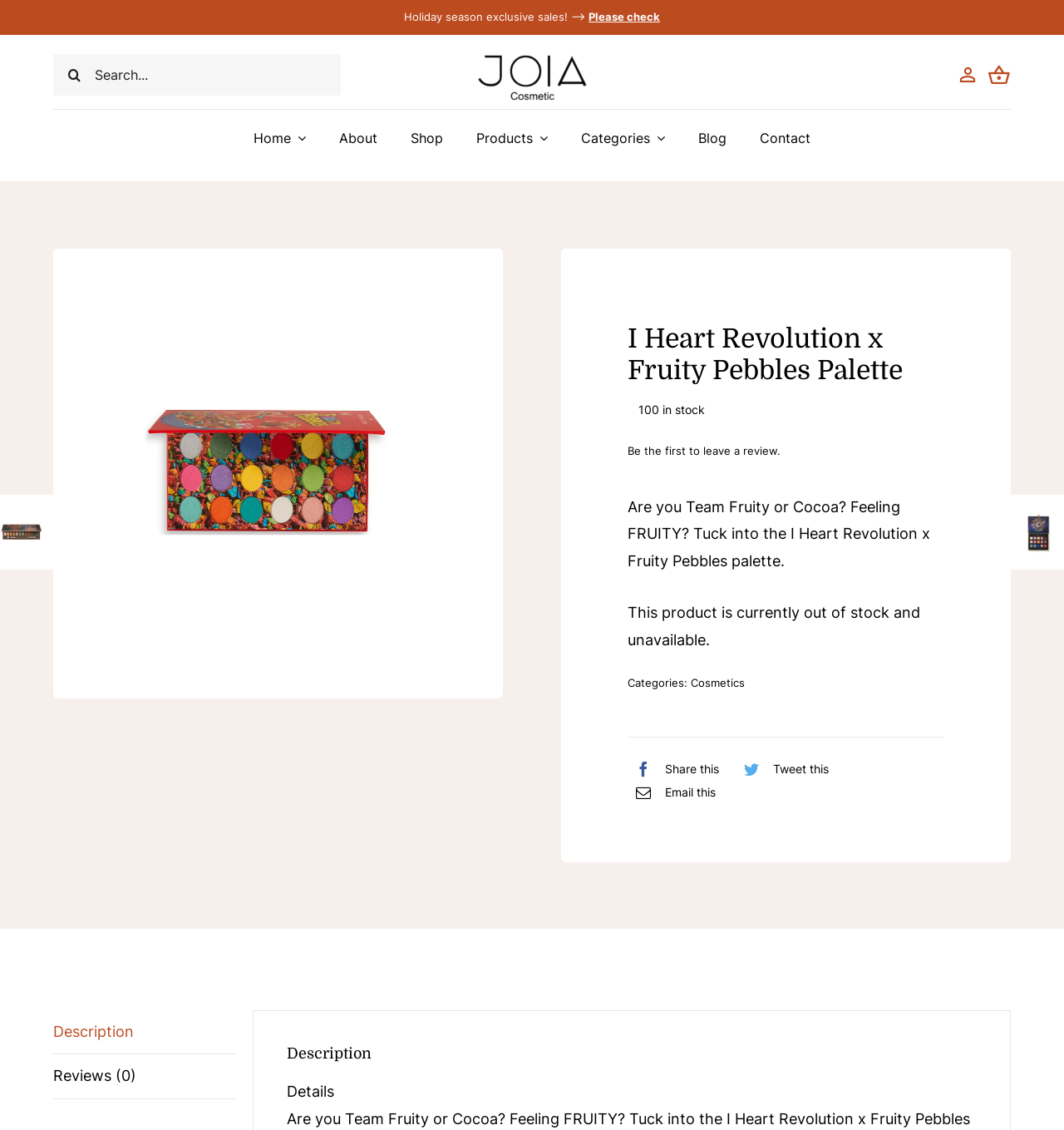Locate the bounding box coordinates of the element's region that should be clicked to carry out the following instruction: "Click on the 'Post sort option' button". The coordinates need to be four float numbers between 0 and 1, i.e., [left, top, right, bottom].

None